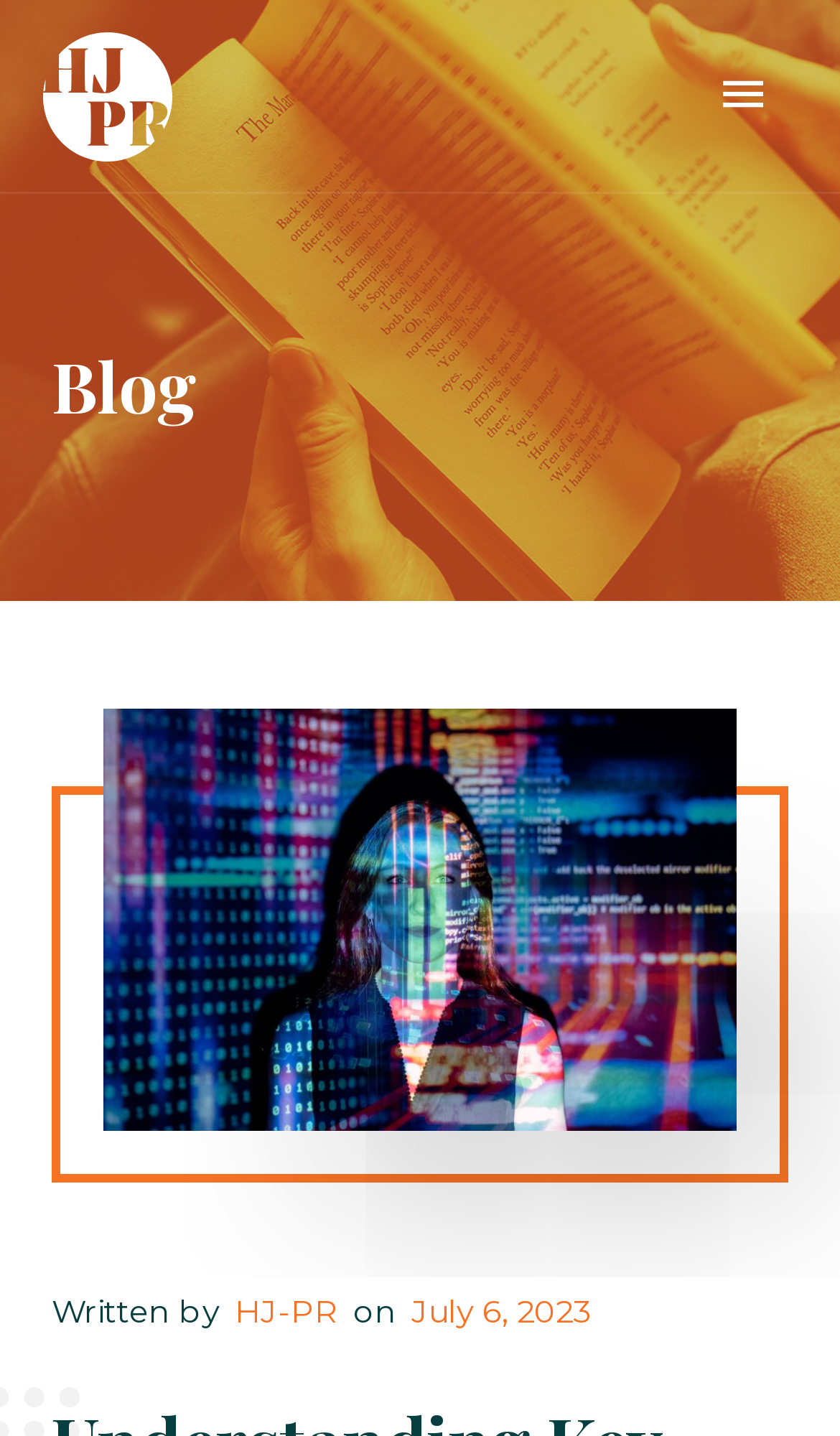What is the date of the blog post?
Observe the image and answer the question with a one-word or short phrase response.

July 6, 2023